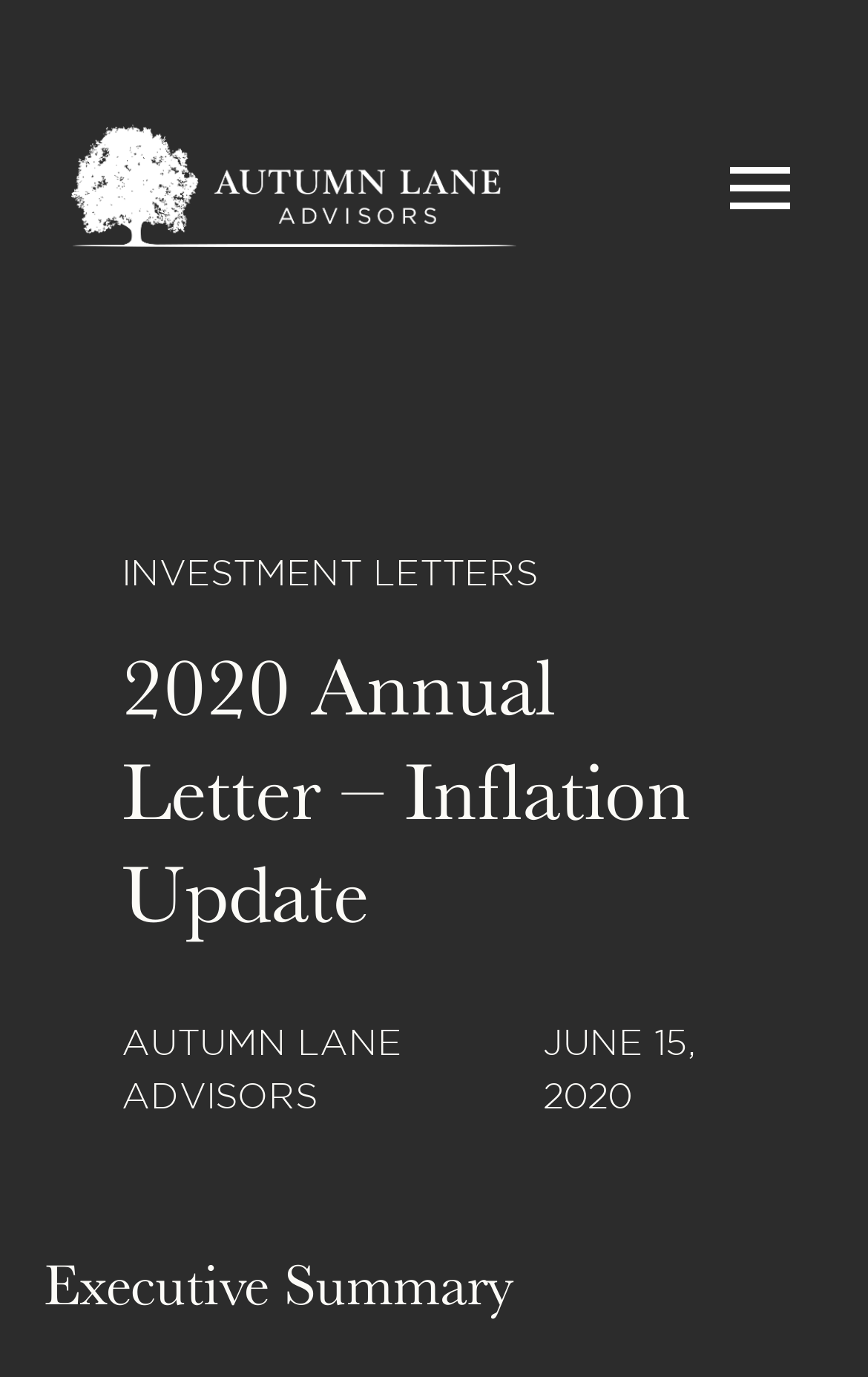Identify the bounding box for the given UI element using the description provided. Coordinates should be in the format (top-left x, top-left y, bottom-right x, bottom-right y) and must be between 0 and 1. Here is the description: Investment Letters

[0.14, 0.406, 0.619, 0.431]